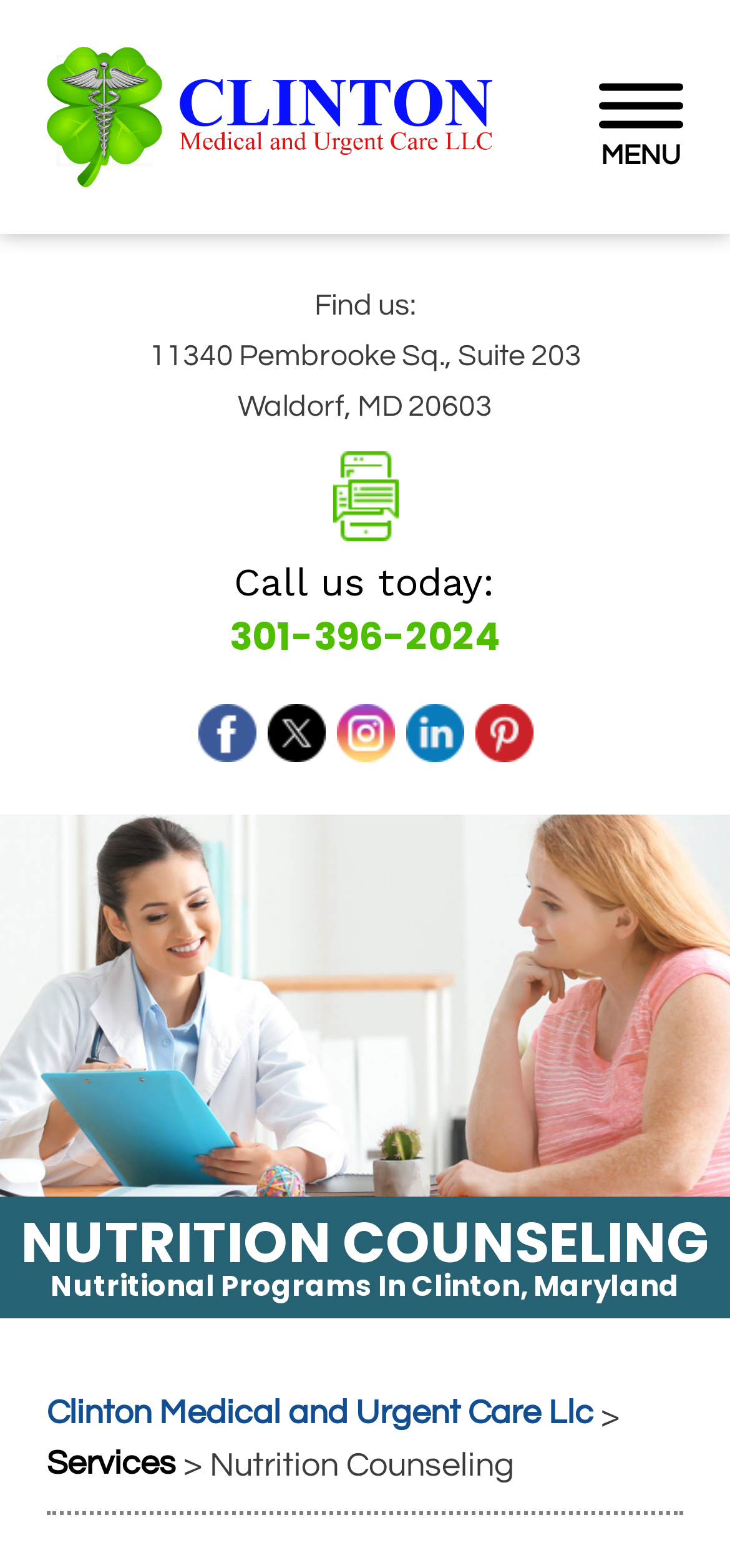Please provide a one-word or phrase answer to the question: 
What is the name of the medical center?

Clinton Medical and Urgent Care Llc